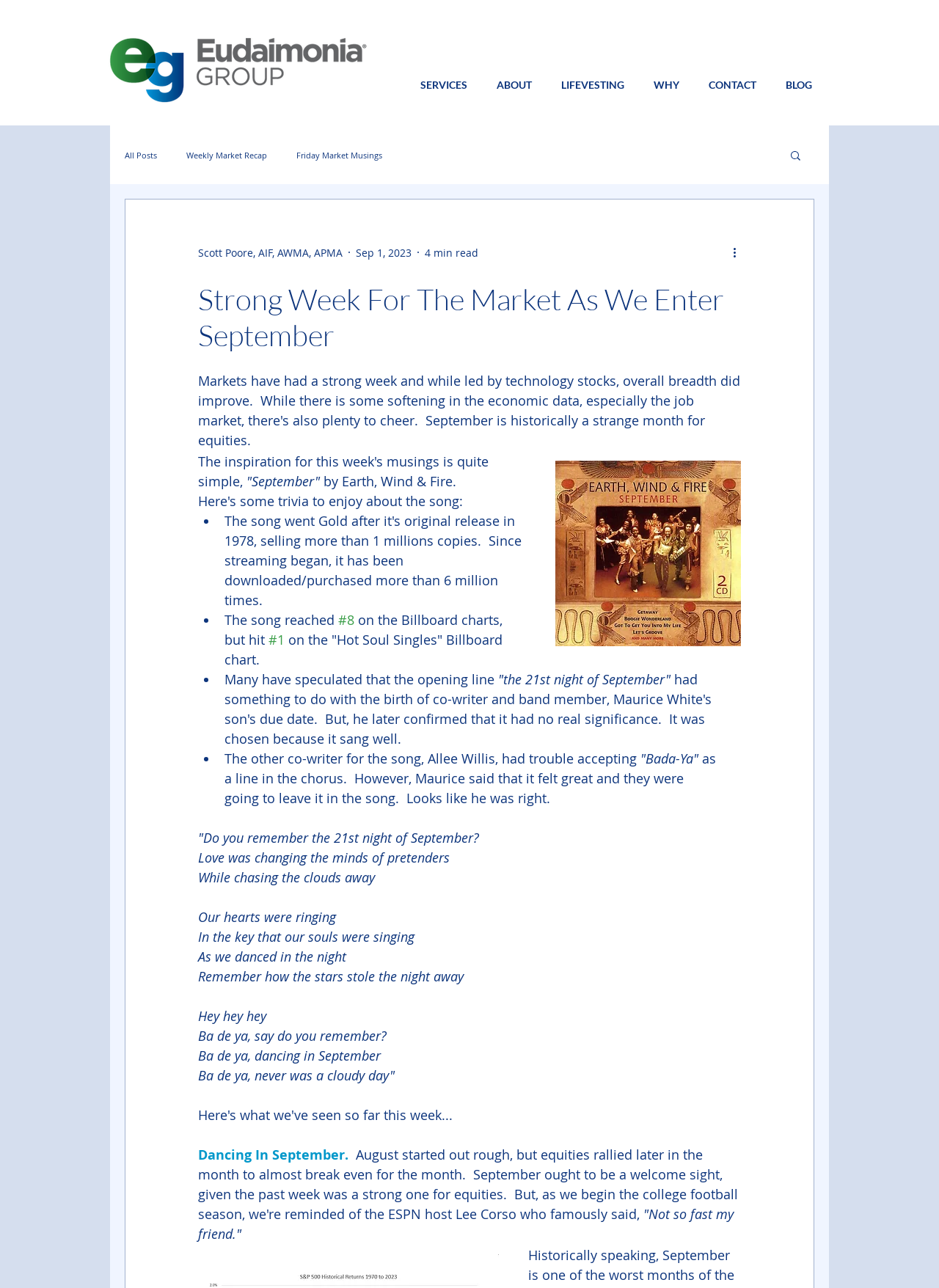Locate the bounding box of the UI element defined by this description: "CONTACT". The coordinates should be given as four float numbers between 0 and 1, formatted as [left, top, right, bottom].

[0.739, 0.058, 0.821, 0.074]